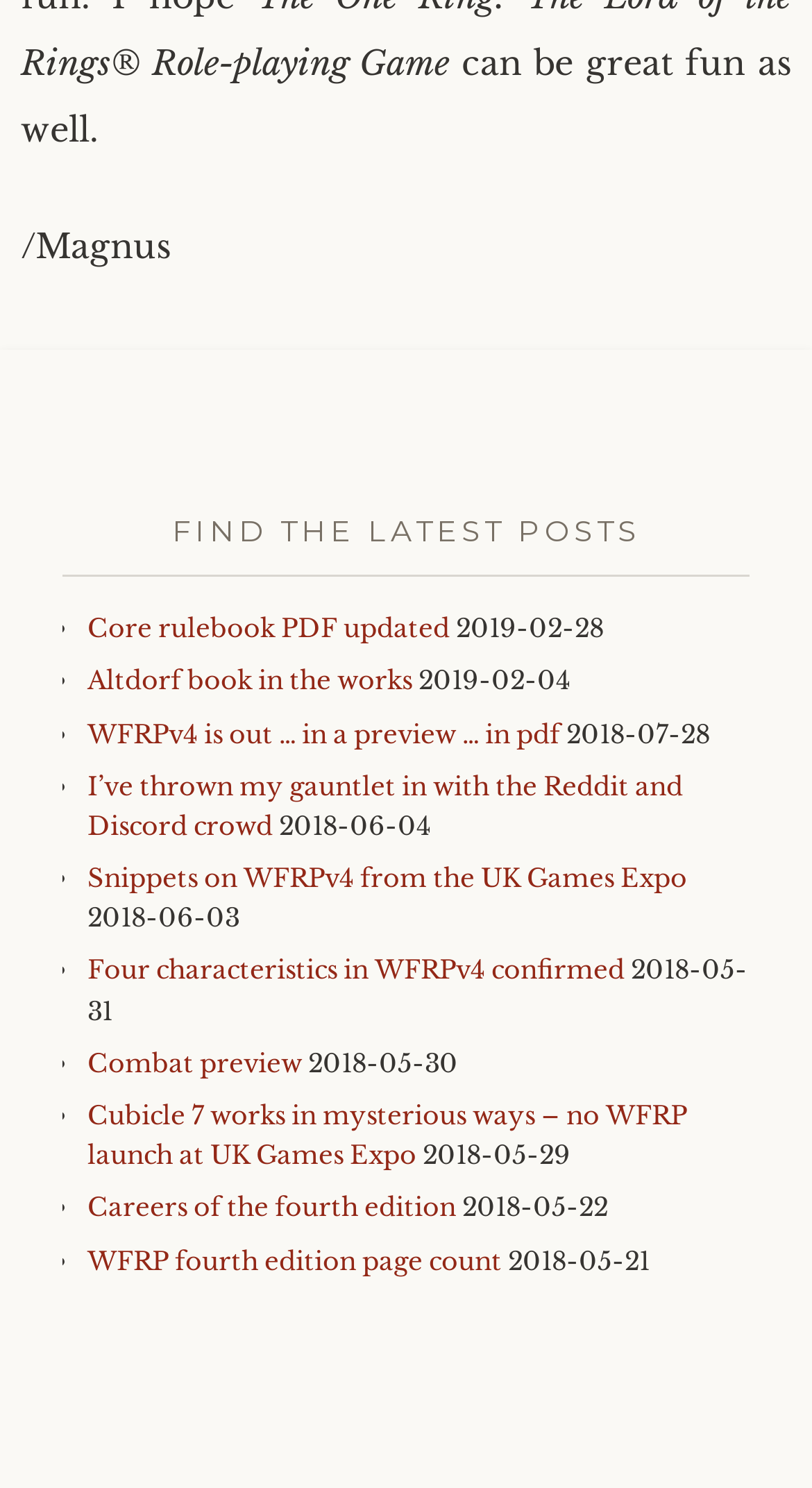Respond with a single word or short phrase to the following question: 
What is the title of the webpage section?

FIND THE LATEST POSTS